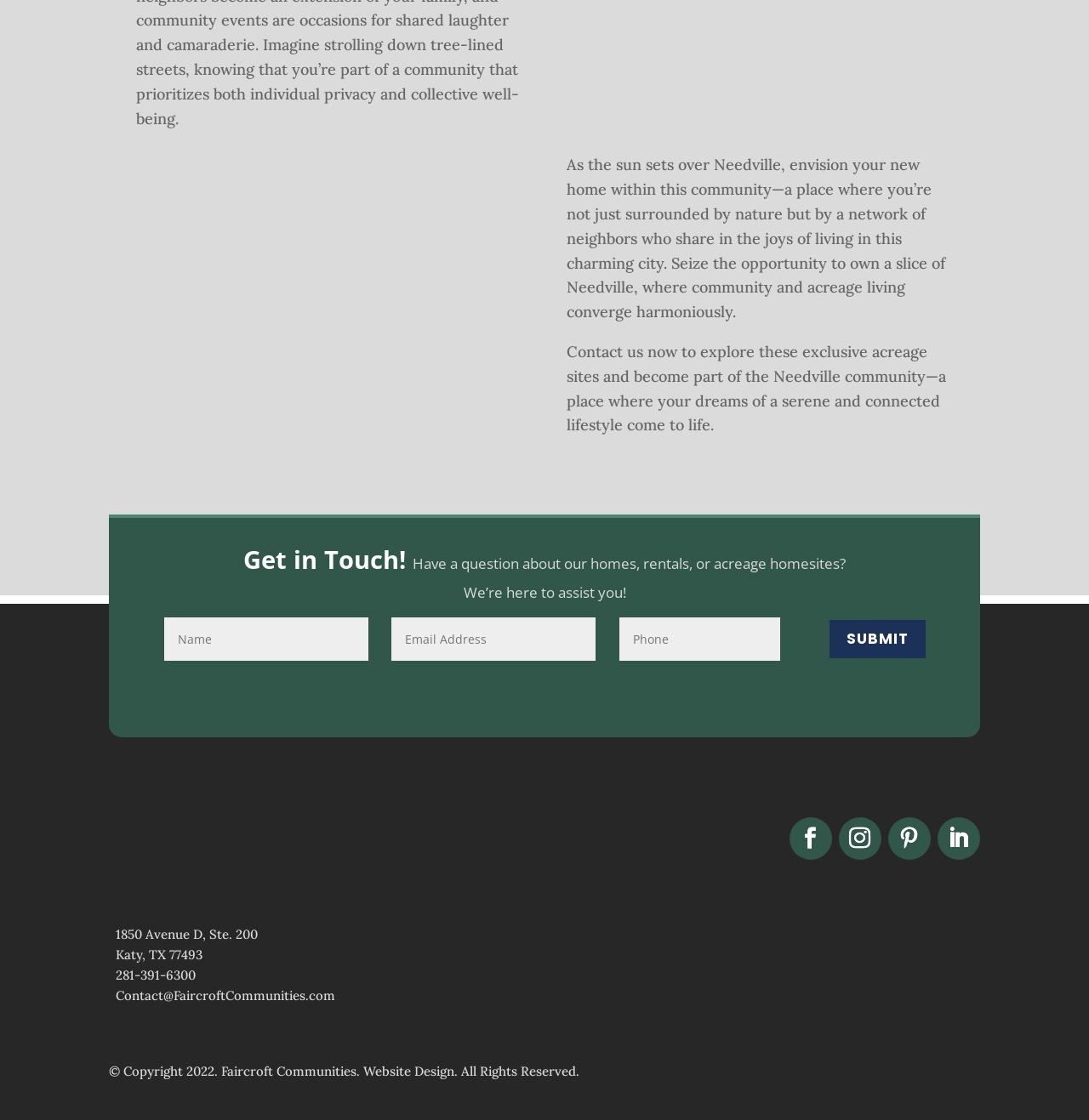Find the bounding box coordinates of the element you need to click on to perform this action: 'Get in Touch!'. The coordinates should be represented by four float values between 0 and 1, in the format [left, top, right, bottom].

[0.223, 0.484, 0.379, 0.514]